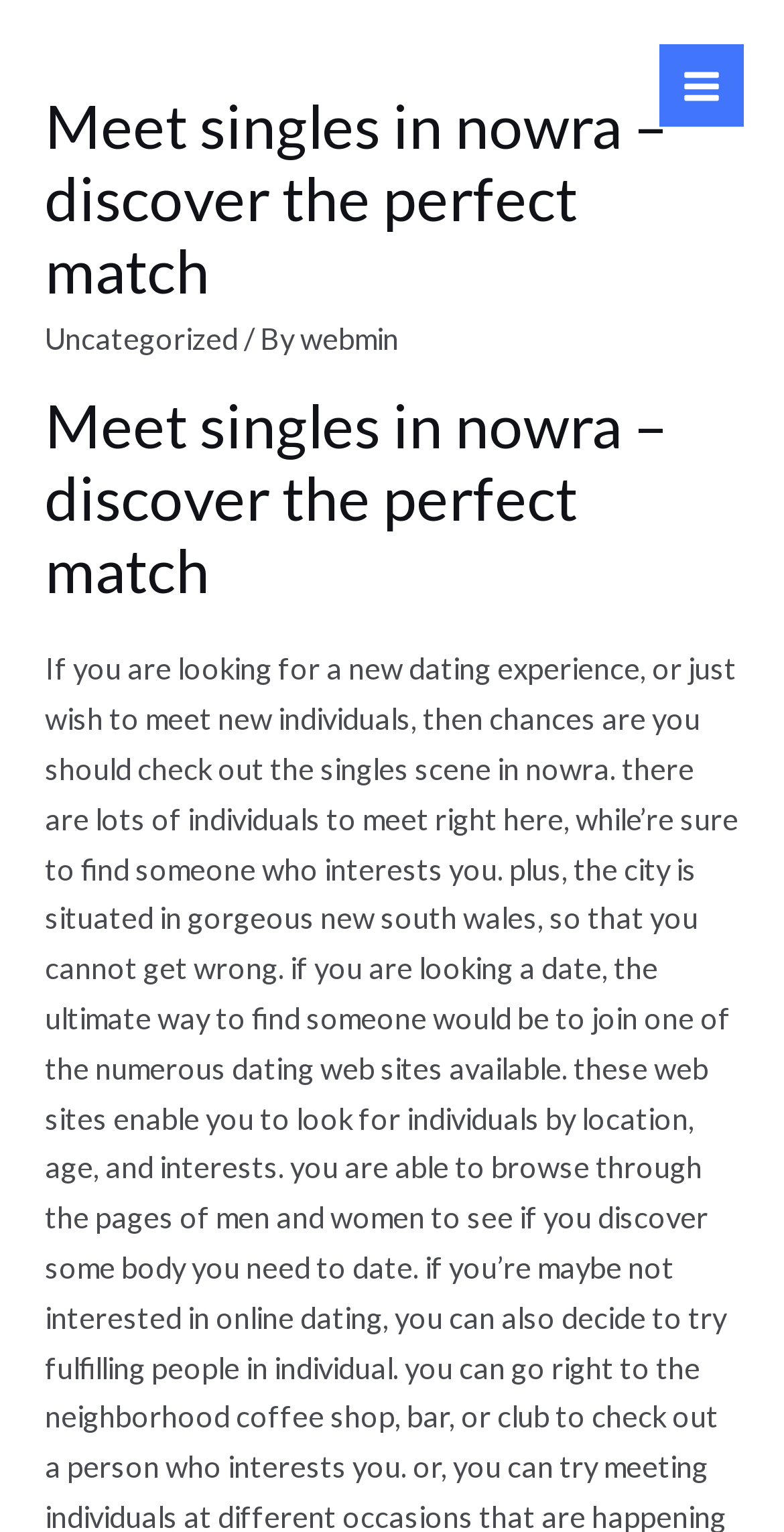Please respond to the question with a concise word or phrase:
What is the main menu button located?

Top right